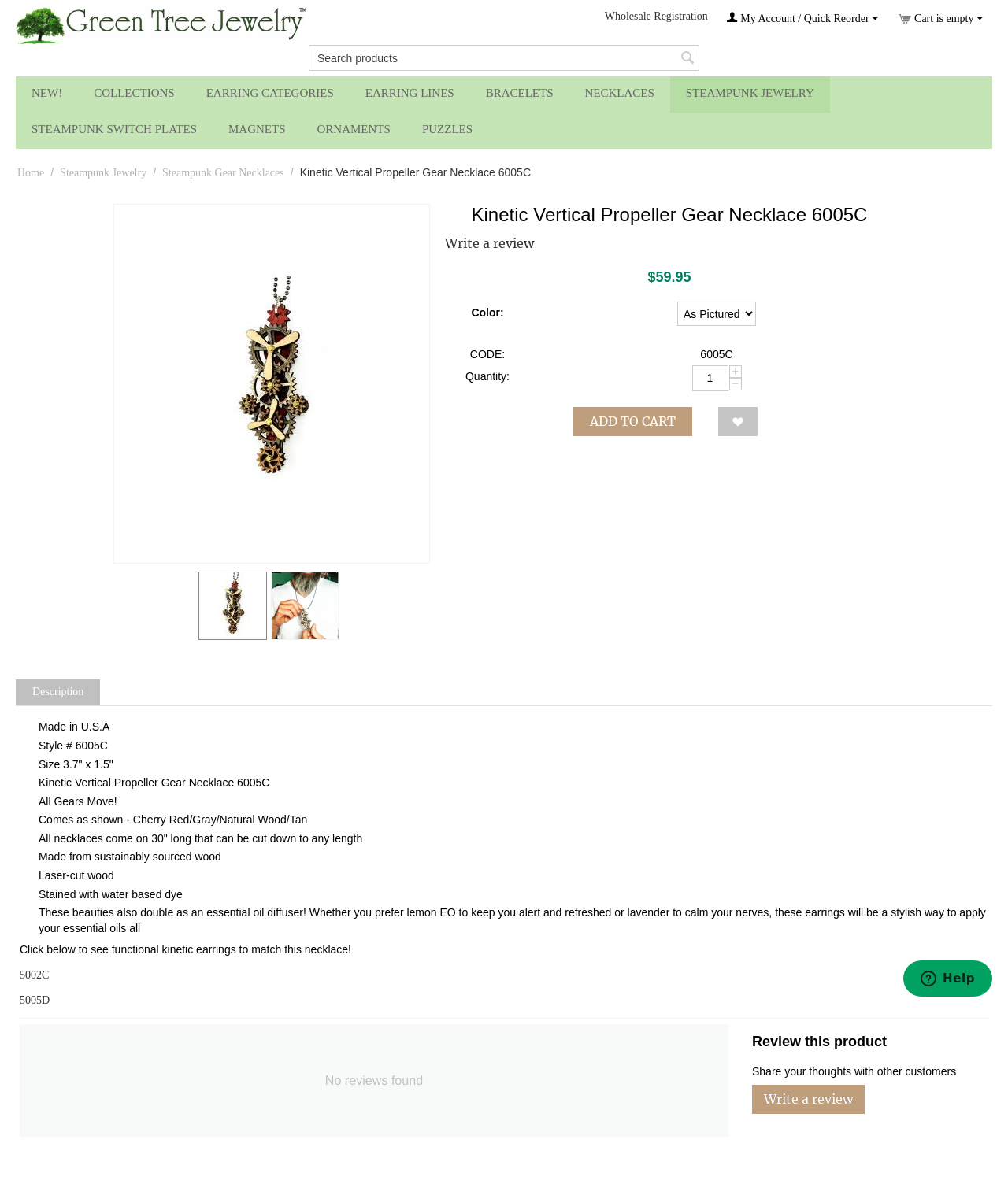Using the format (top-left x, top-left y, bottom-right x, bottom-right y), provide the bounding box coordinates for the described UI element. All values should be floating point numbers between 0 and 1: Steampunk Switch Plates

[0.016, 0.095, 0.211, 0.126]